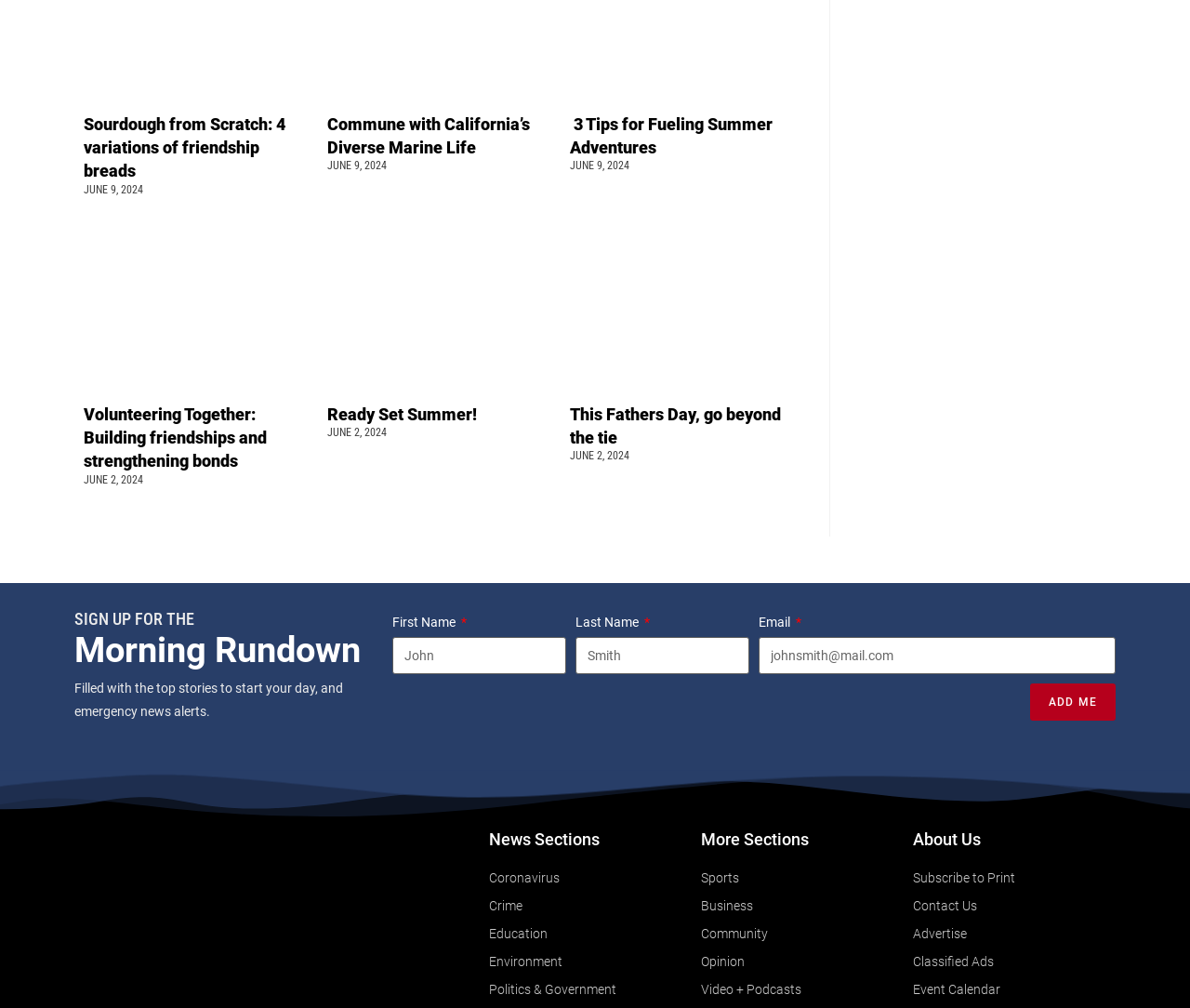What is the last link in the 'About Us' section?
From the screenshot, supply a one-word or short-phrase answer.

Event Calendar